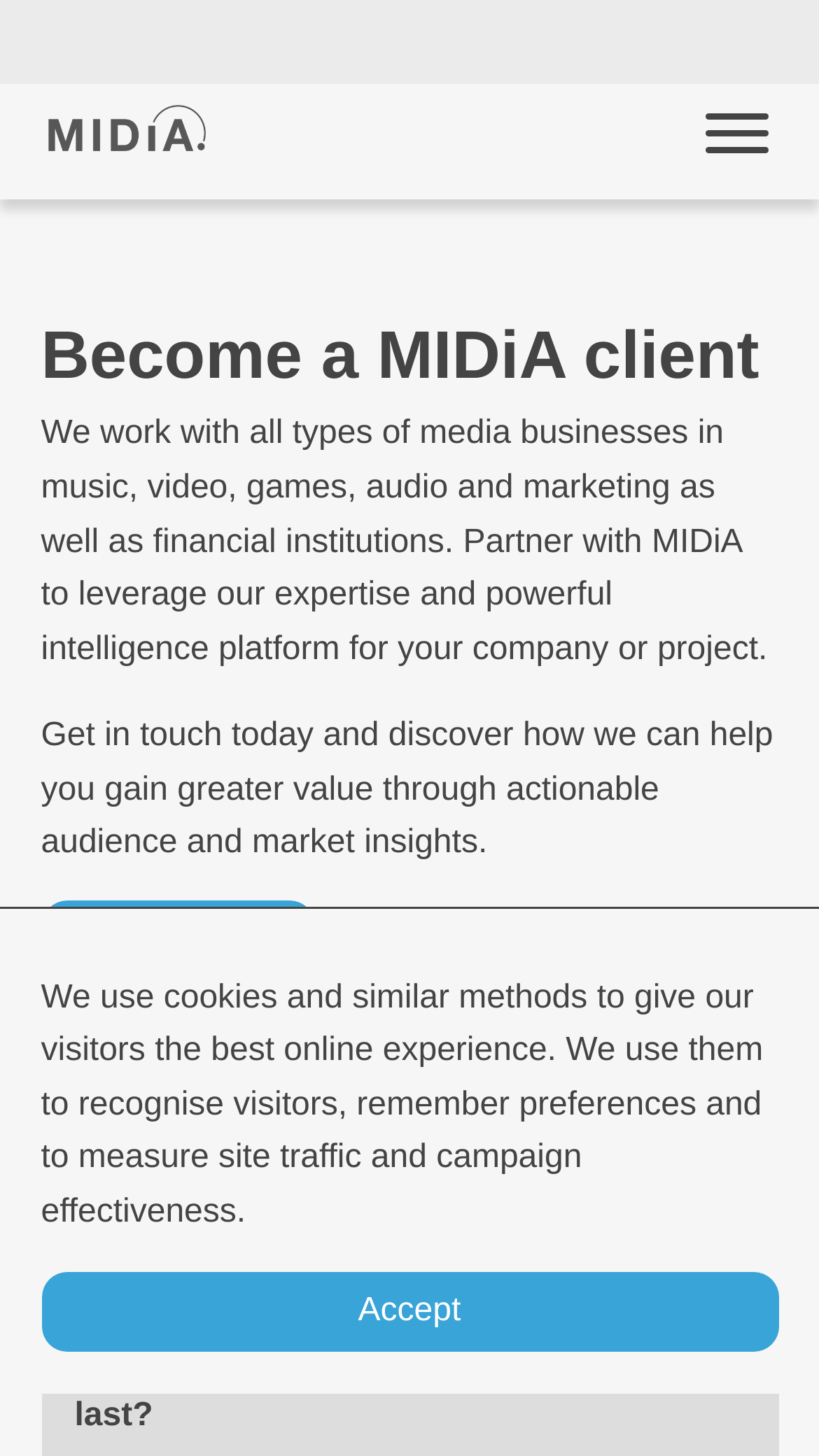Locate the bounding box for the described UI element: "Get in touch". Ensure the coordinates are four float numbers between 0 and 1, formatted as [left, top, right, bottom].

[0.05, 0.619, 0.384, 0.672]